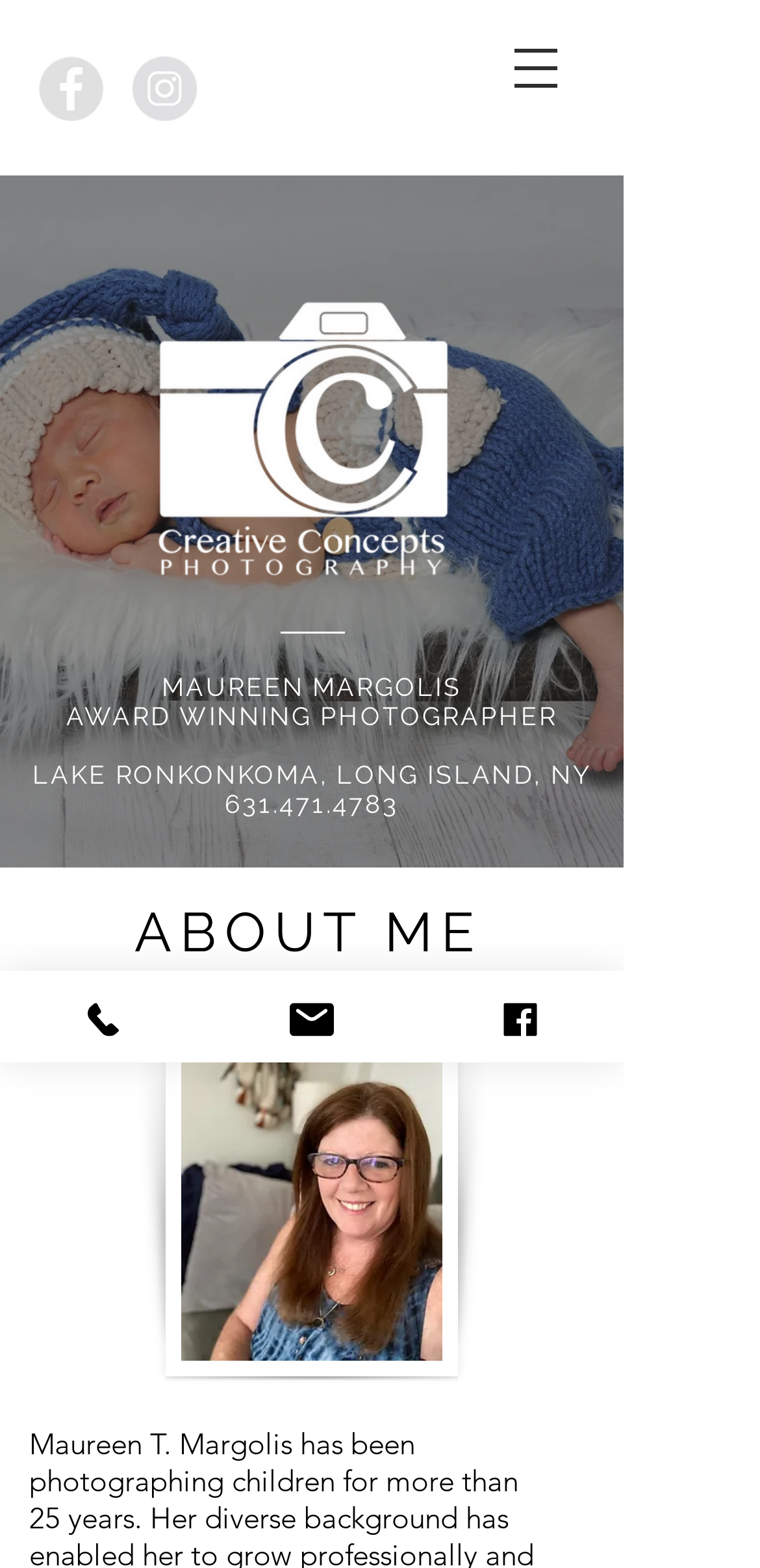What is the photographer's name?
Using the image, respond with a single word or phrase.

Maureen Margolis